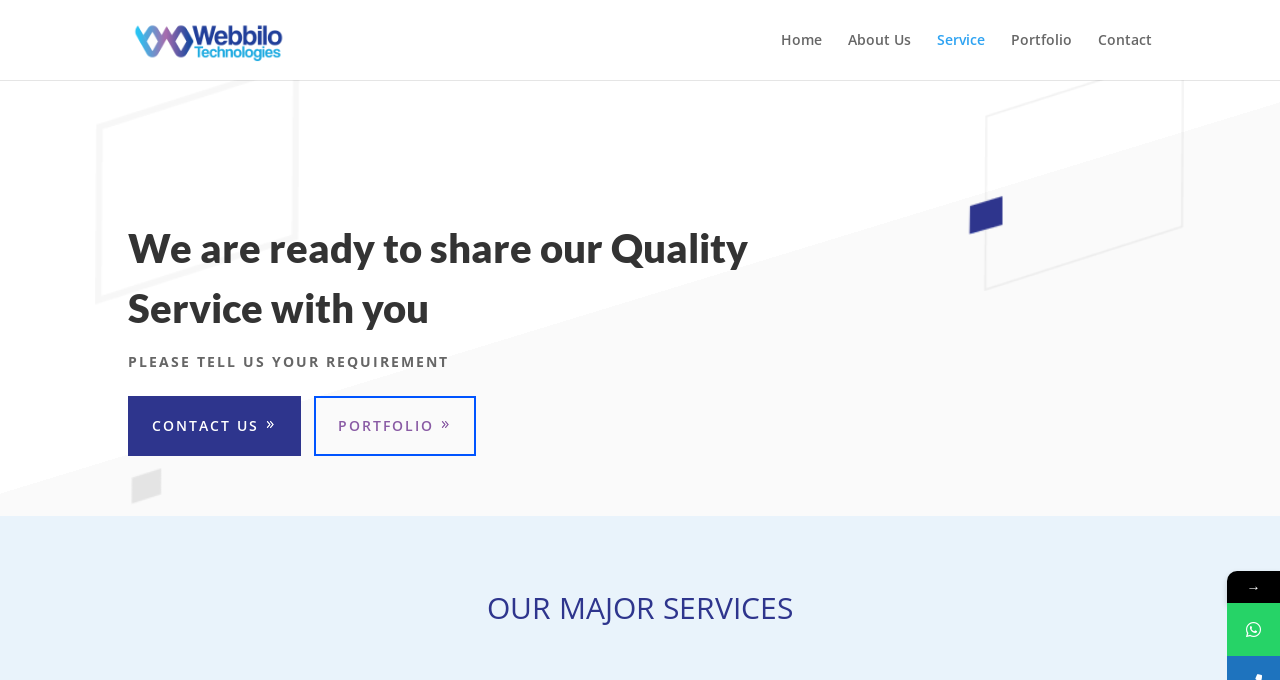With reference to the screenshot, provide a detailed response to the question below:
What is the tone of the webpage?

The tone of the webpage is professional, as evidenced by the formal language used in the headings and links, and the lack of casual or playful elements.